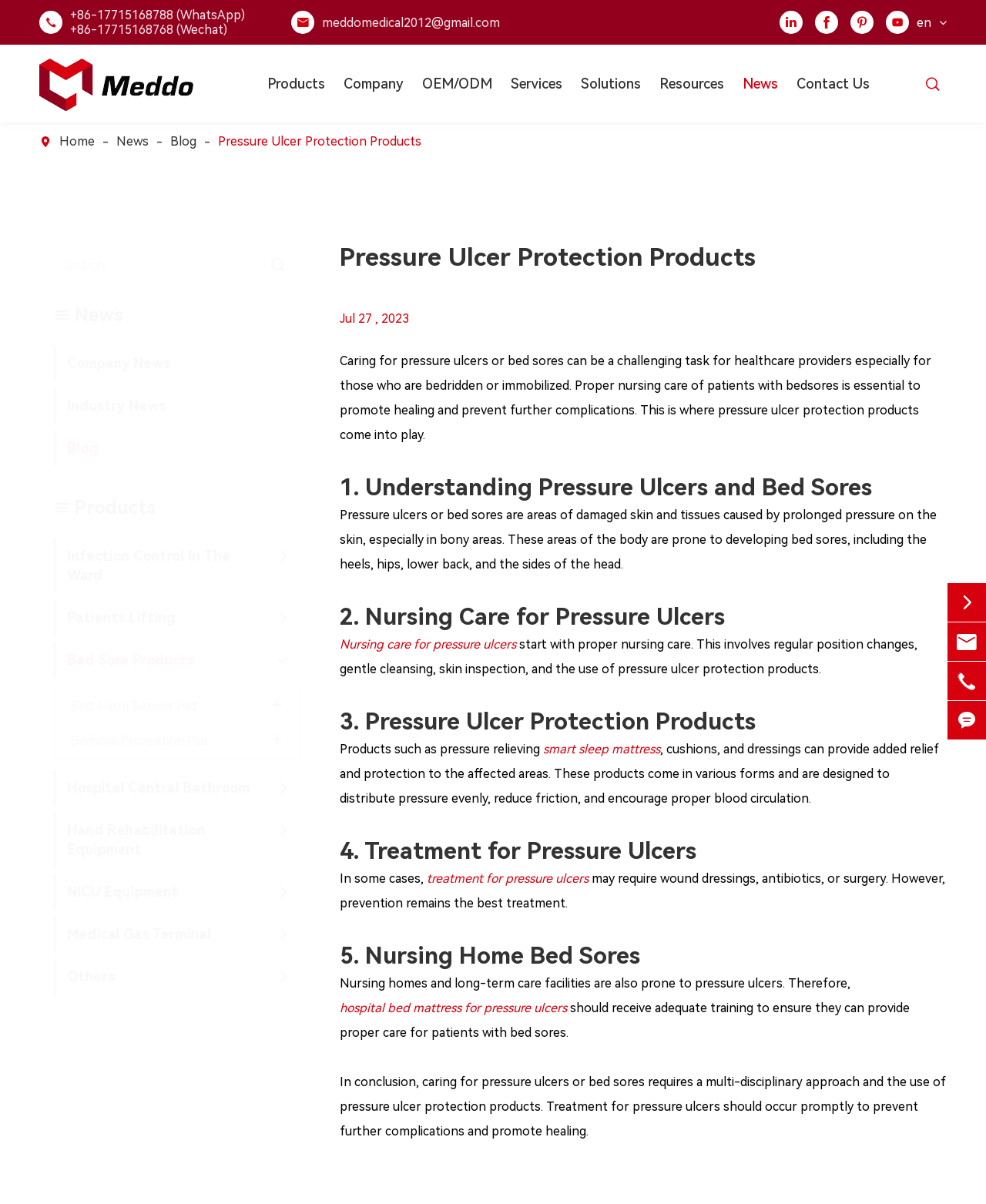Identify the title of the webpage and provide its text content.

Pressure Ulcer Protection Products